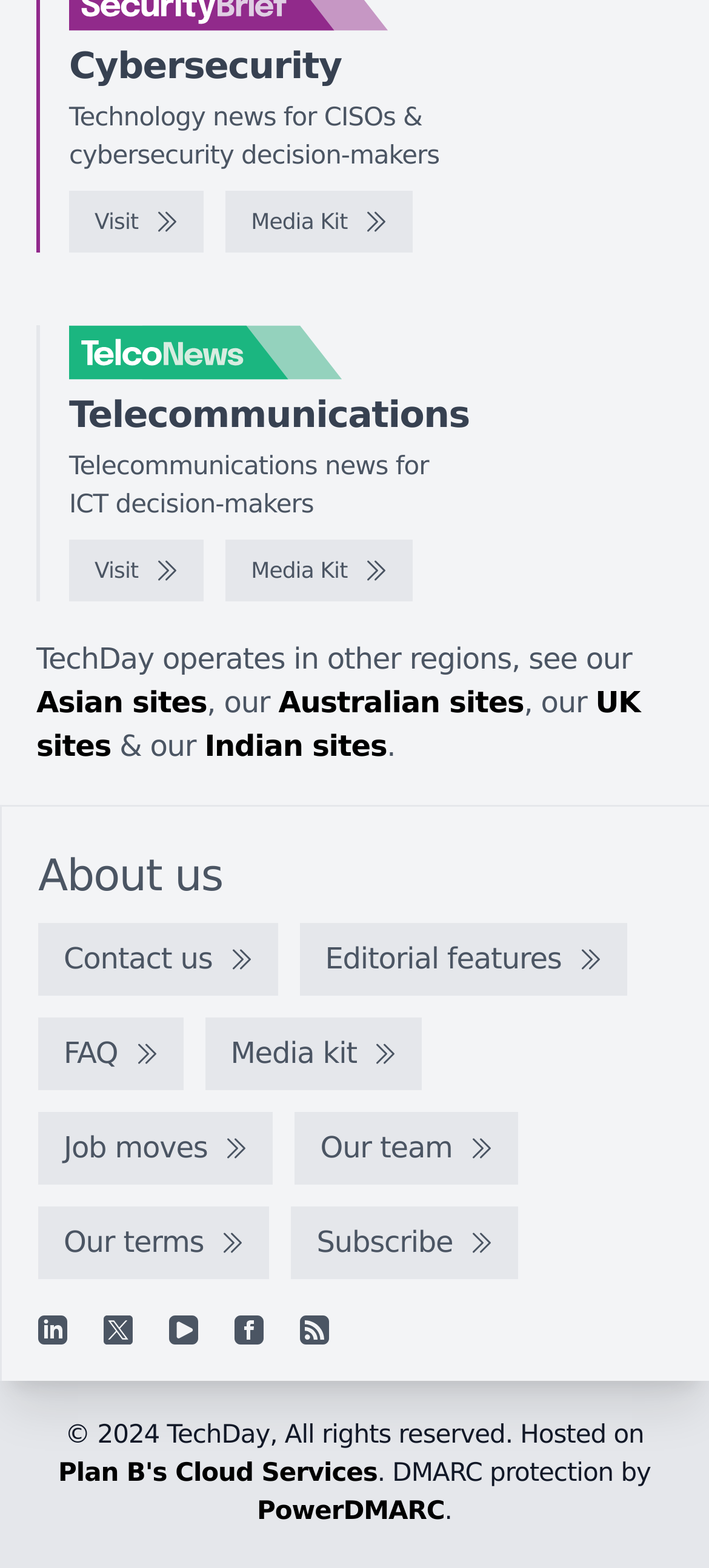What is the copyright year mentioned on the webpage?
Please answer using one word or phrase, based on the screenshot.

2024